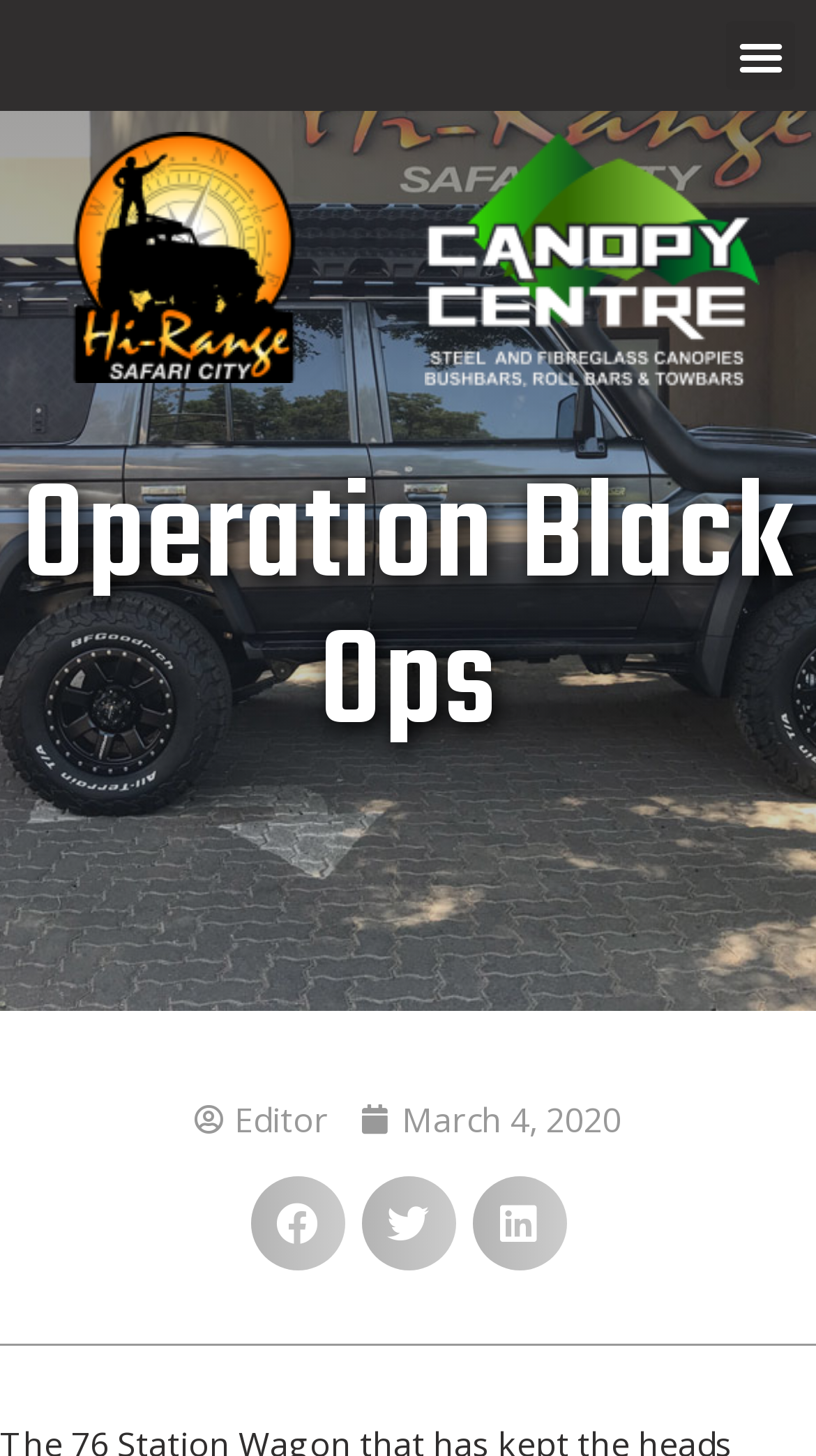Please find and provide the title of the webpage.

Operation Black Ops